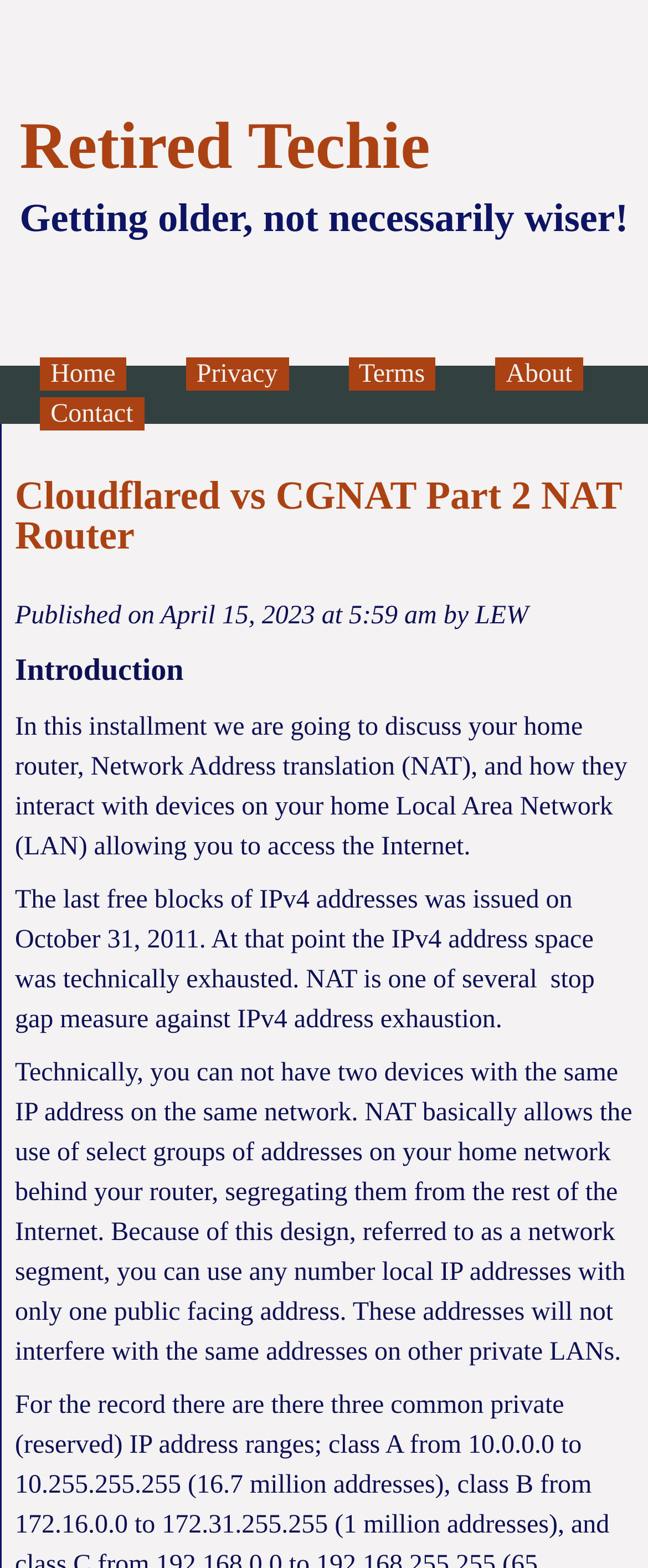Examine the image carefully and respond to the question with a detailed answer: 
What is the purpose of NAT?

I found the purpose of NAT by reading the text 'NAT basically allows the use of select groups of addresses on your home network behind your router, segregating them from the rest of the Internet. Because of this design, referred to as a network segment, you can use any number local IP addresses with only one public facing address.' which explains how NAT works.